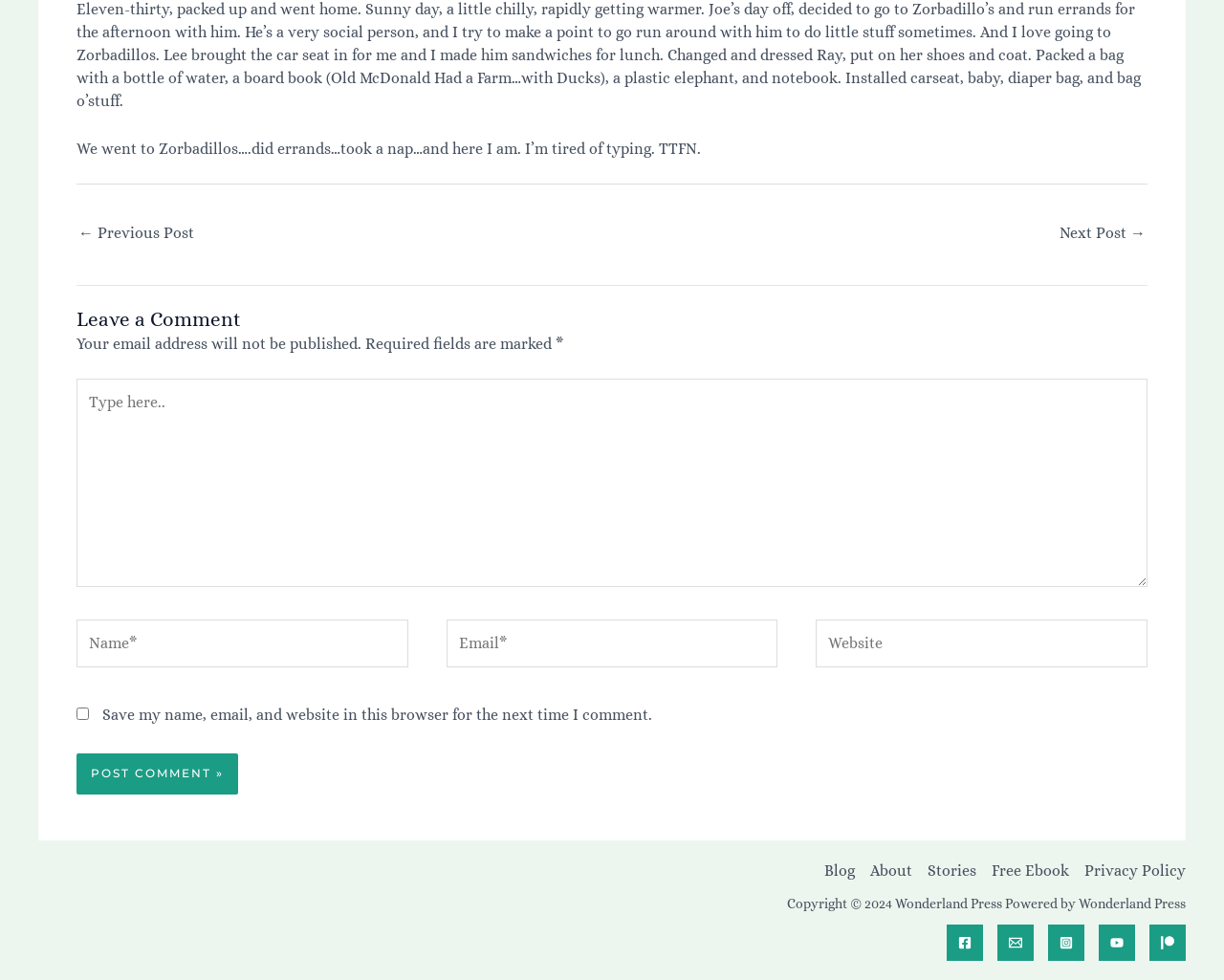Answer this question in one word or a short phrase: What is the website's copyright year?

2024